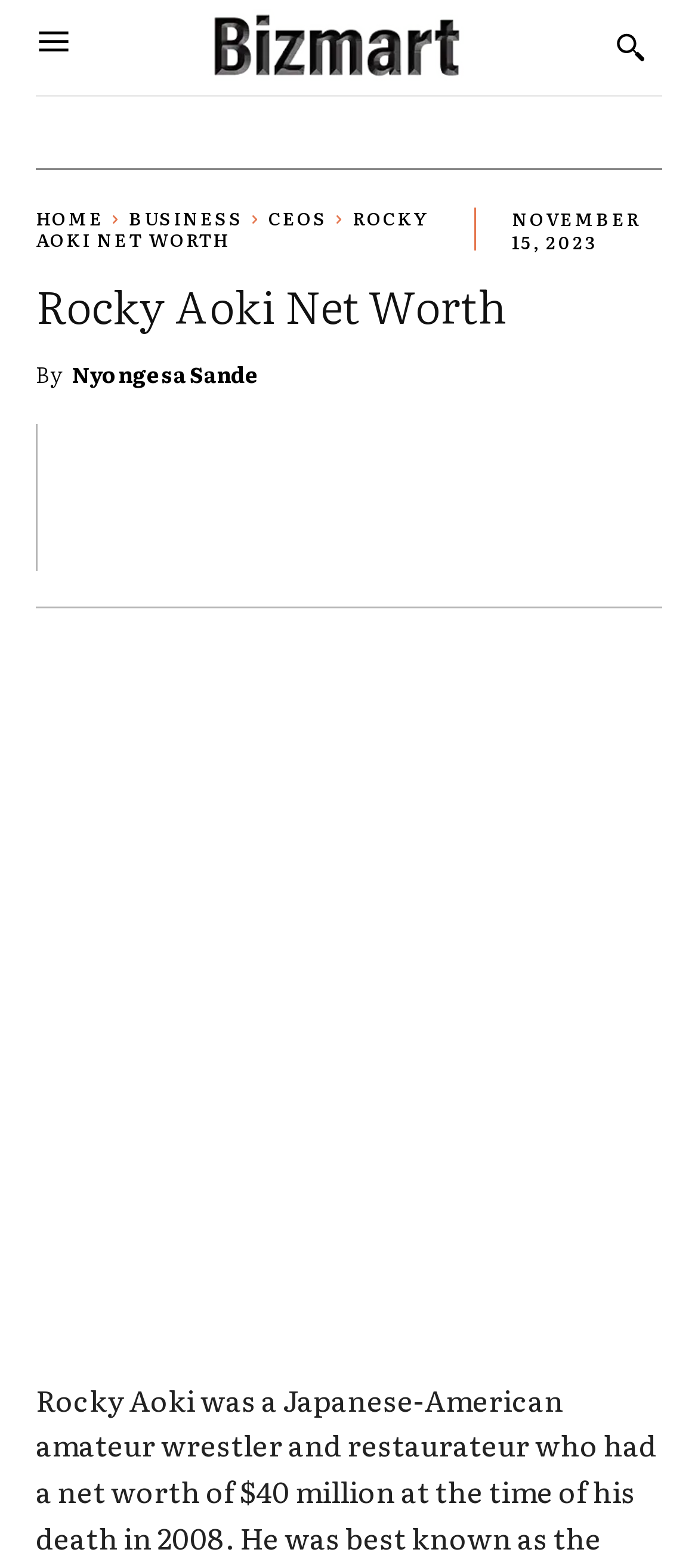What is the name of the person whose net worth is being discussed? Based on the screenshot, please respond with a single word or phrase.

Rocky Aoki